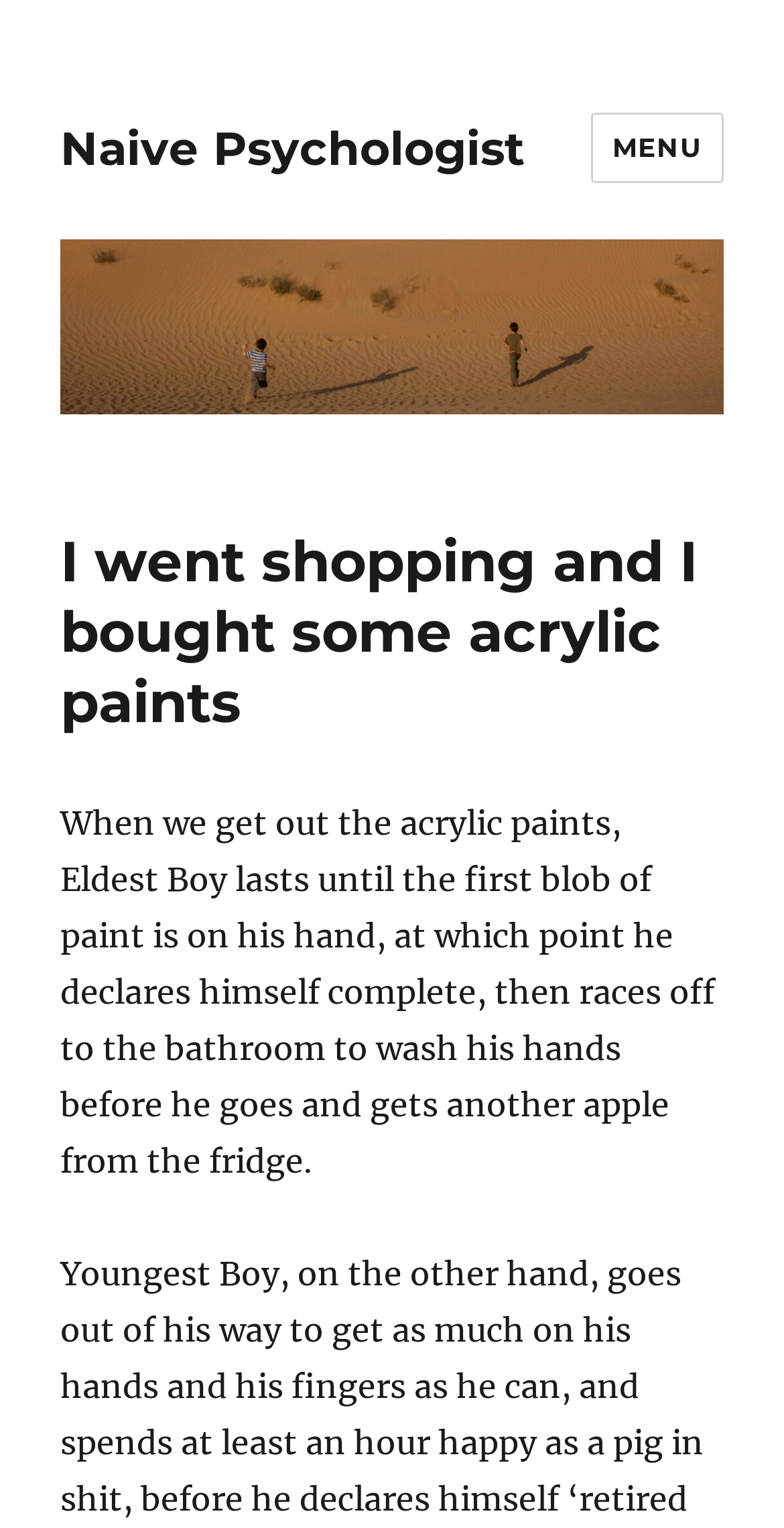Determine the bounding box of the UI component based on this description: "alt="Naive Psychologist"". The bounding box coordinates should be four float values between 0 and 1, i.e., [left, top, right, bottom].

[0.077, 0.157, 0.923, 0.271]